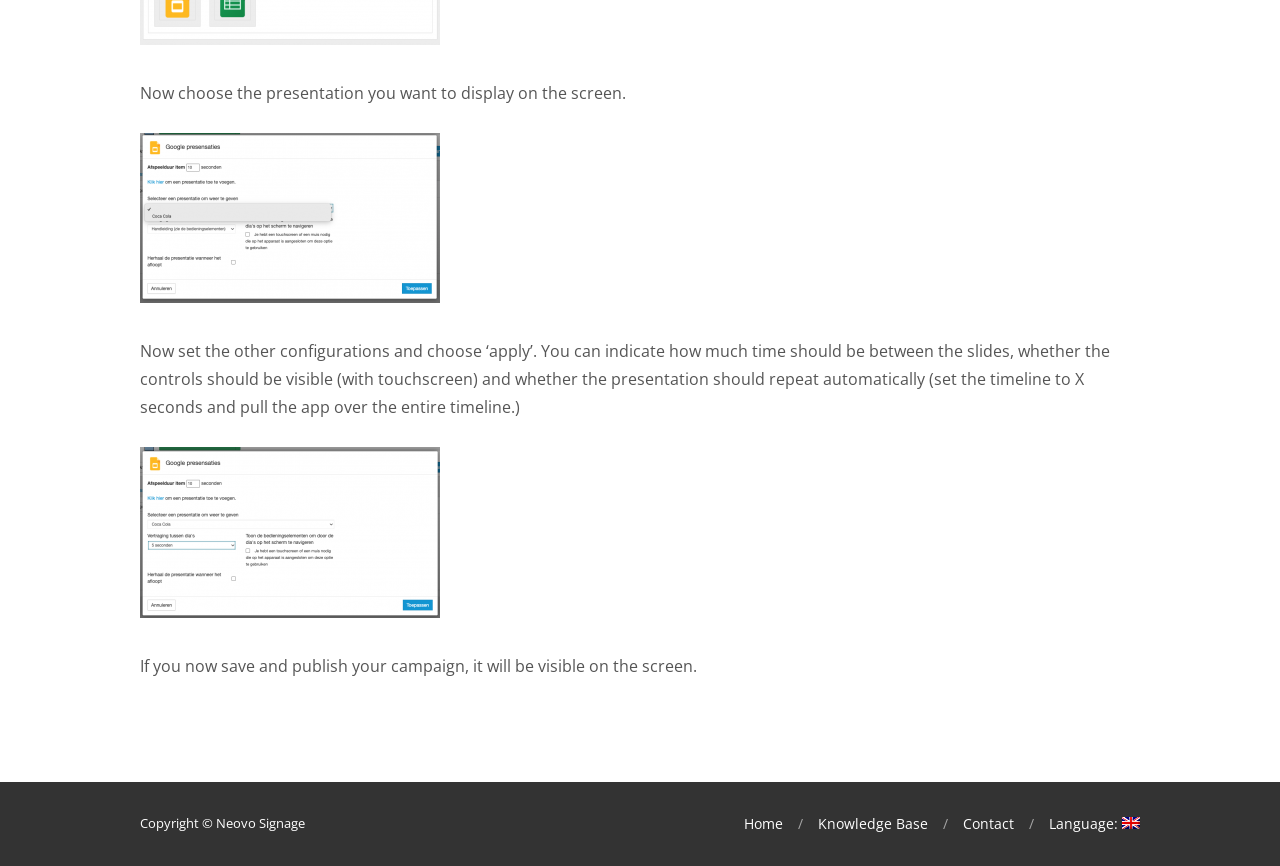How many steps are involved in configuring a presentation?
Using the picture, provide a one-word or short phrase answer.

3